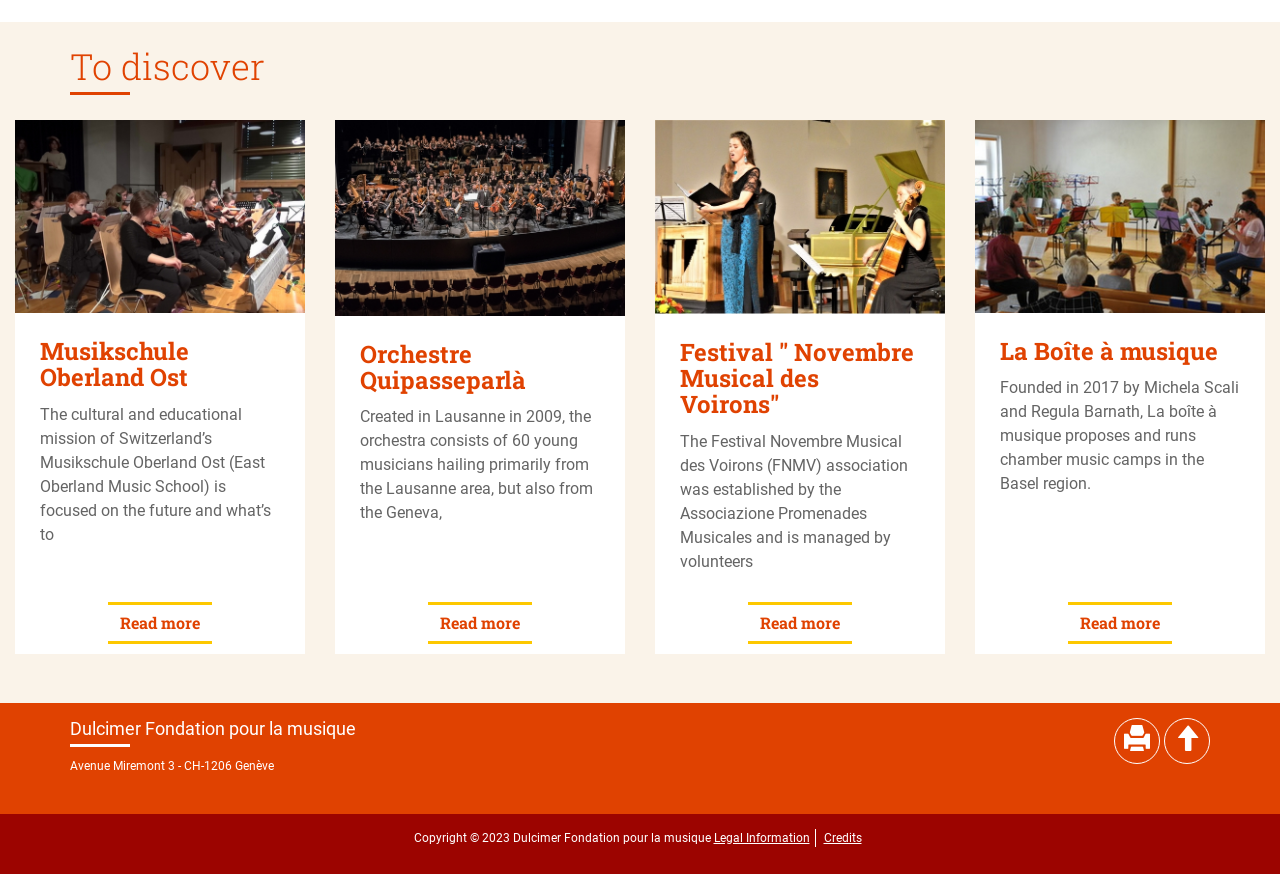Please specify the bounding box coordinates of the region to click in order to perform the following instruction: "Read more about La Boîte à musique".

[0.834, 0.689, 0.916, 0.737]